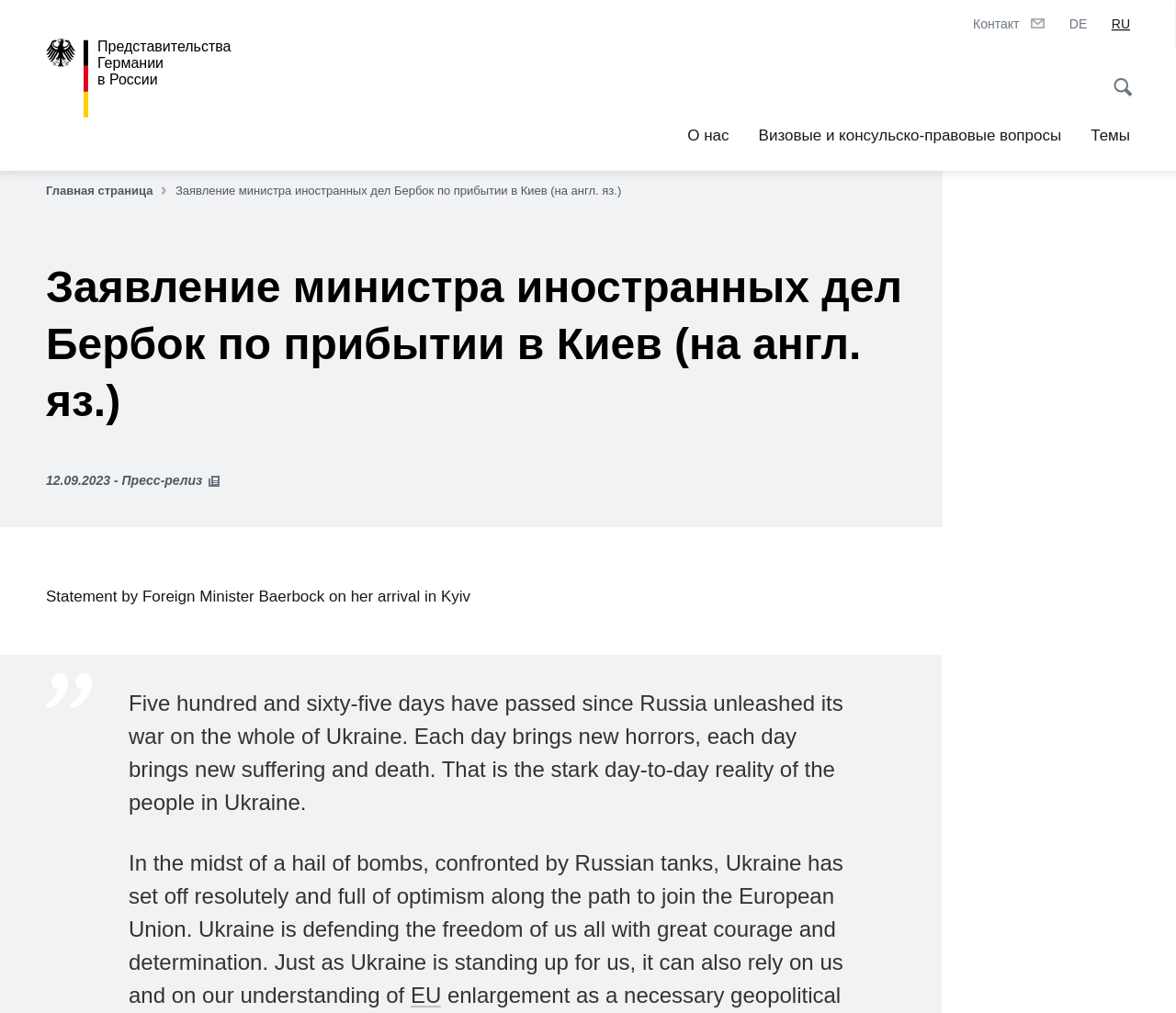Locate the primary headline on the webpage and provide its text.

Добро пожаловать на сайт Федерального министерства иностранных дел